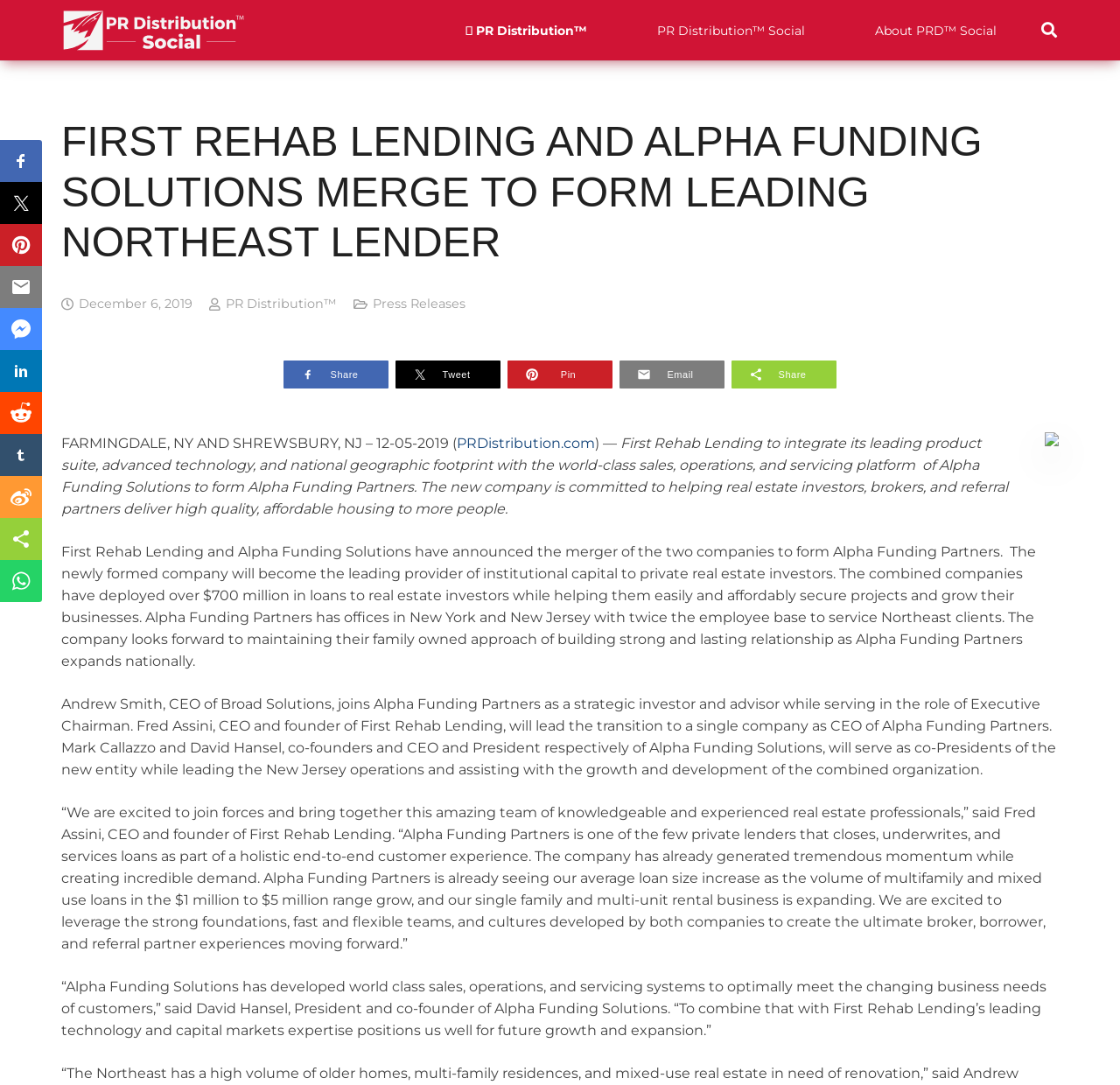Construct a comprehensive caption that outlines the webpage's structure and content.

This webpage appears to be a press release announcing the merger of First Rehab Lending and Alpha Funding Solutions to form Alpha Funding Partners. At the top of the page, there are several links to PR Distribution™, PR Distribution™ Social, and About PRD™ Social. Below these links, there is a heading that reads "FIRST REHAB LENDING AND ALPHA FUNDING SOLUTIONS MERGE TO FORM LEADING NORTHEAST LENDER". 

To the right of the heading, there is a time element displaying the date "December 6, 2019". Below the heading, there are several social media sharing buttons, including Facebook, Twitter, Pinterest, and Email, along with their corresponding text labels. 

The main content of the press release is divided into four paragraphs. The first paragraph describes the merger and the formation of Alpha Funding Partners. The second paragraph provides more details about the combined companies' capabilities and their commitment to helping real estate investors, brokers, and referral partners. 

The third paragraph quotes Andrew Smith, CEO of Broad Solutions, and mentions his role as a strategic investor and advisor to Alpha Funding Partners. It also mentions the leadership roles of Fred Assini, Mark Callazzo, and David Hansel in the new company. 

The fourth paragraph quotes Fred Assini, CEO and founder of First Rehab Lending, discussing the benefits of the merger and the company's growth prospects. The final paragraph quotes David Hansel, President and co-founder of Alpha Funding Solutions, highlighting the strengths of the combined companies. 

On the right side of the page, there is a column of social media sharing buttons, including Facebook, Twitter, Pinterest, Email, and several others.